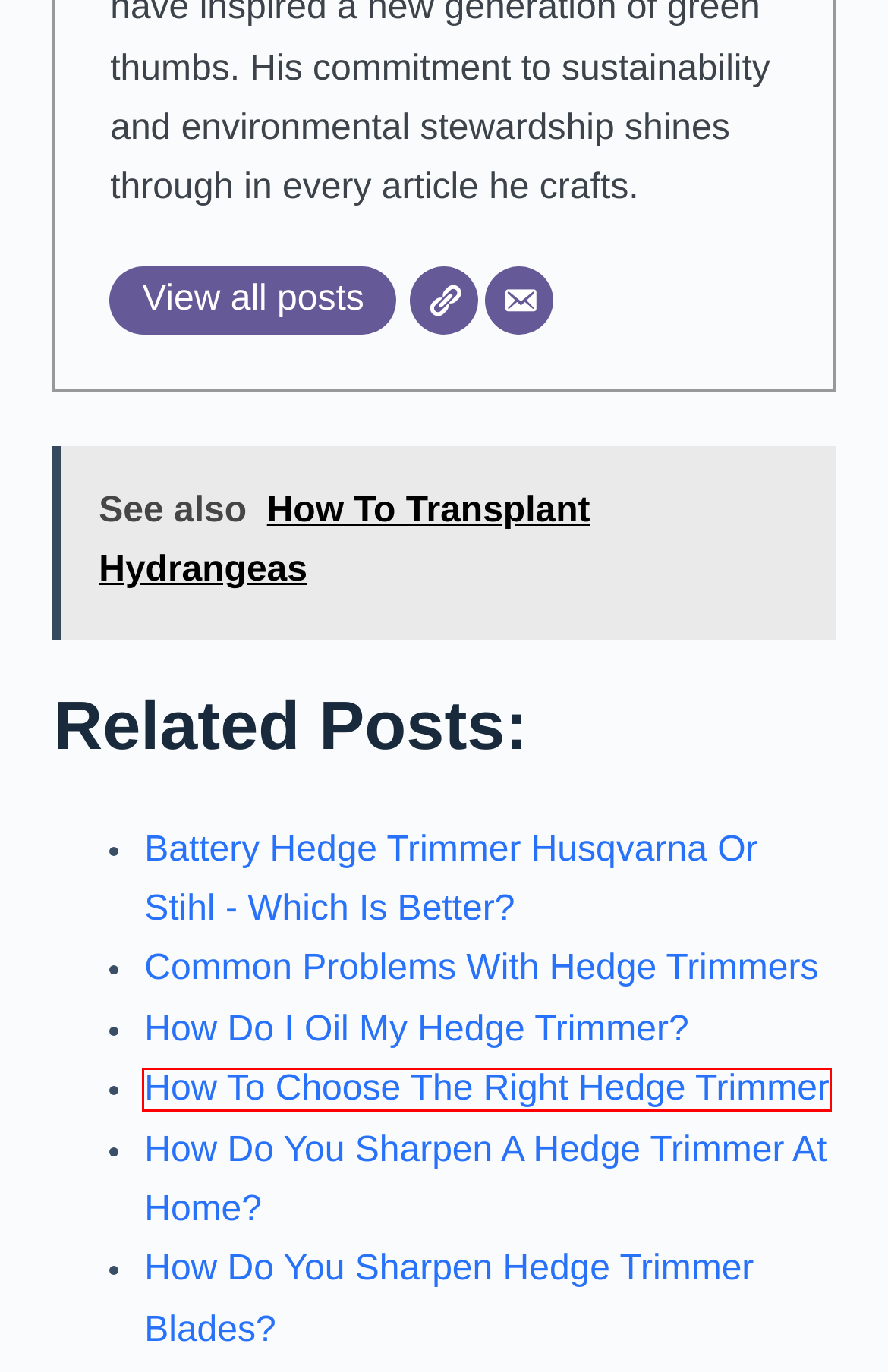Using the screenshot of a webpage with a red bounding box, pick the webpage description that most accurately represents the new webpage after the element inside the red box is clicked. Here are the candidates:
A. How Do I Oil My Hedge Trimmer? - Gardeninguru
B. About Us - Gardeninguru
C. How Do You Sharpen A Hedge Trimmer At Home? - Gardeninguru
D. How To Choose The Right Hedge Trimmer - Gardeninguru
E. Contact Us - Gardeninguru
F. Clean And Maintain Hedge Trimmer - But Safely! - Gardeninguru
G. How Do You Sharpen Hedge Trimmer Blades? - Gardeninguru
H. Battery Hedge Trimmer Husqvarna Or Stihl - Which Is Better? - Gardeninguru

D